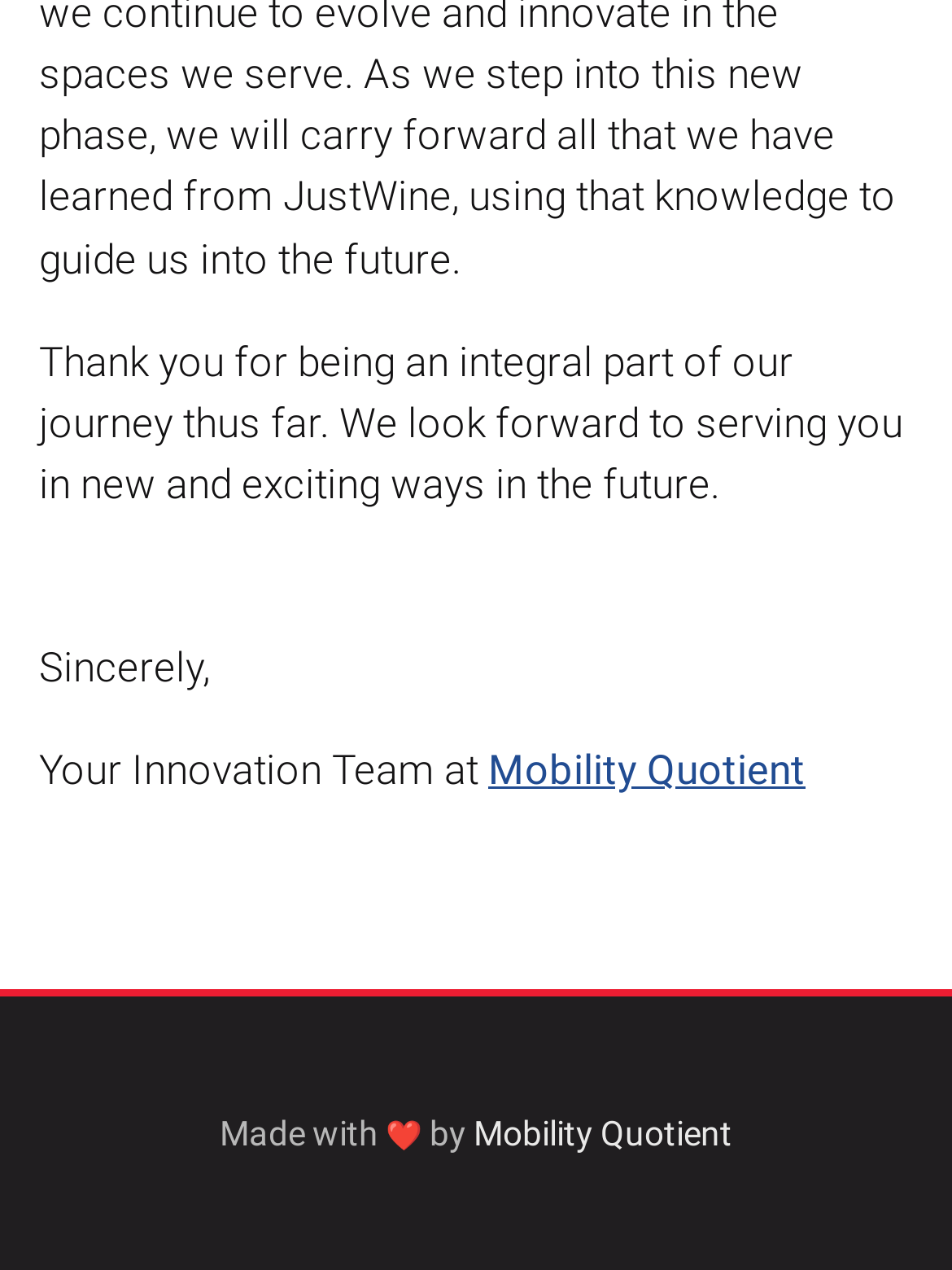What symbol is used to express affection?
Look at the screenshot and give a one-word or phrase answer.

❤️